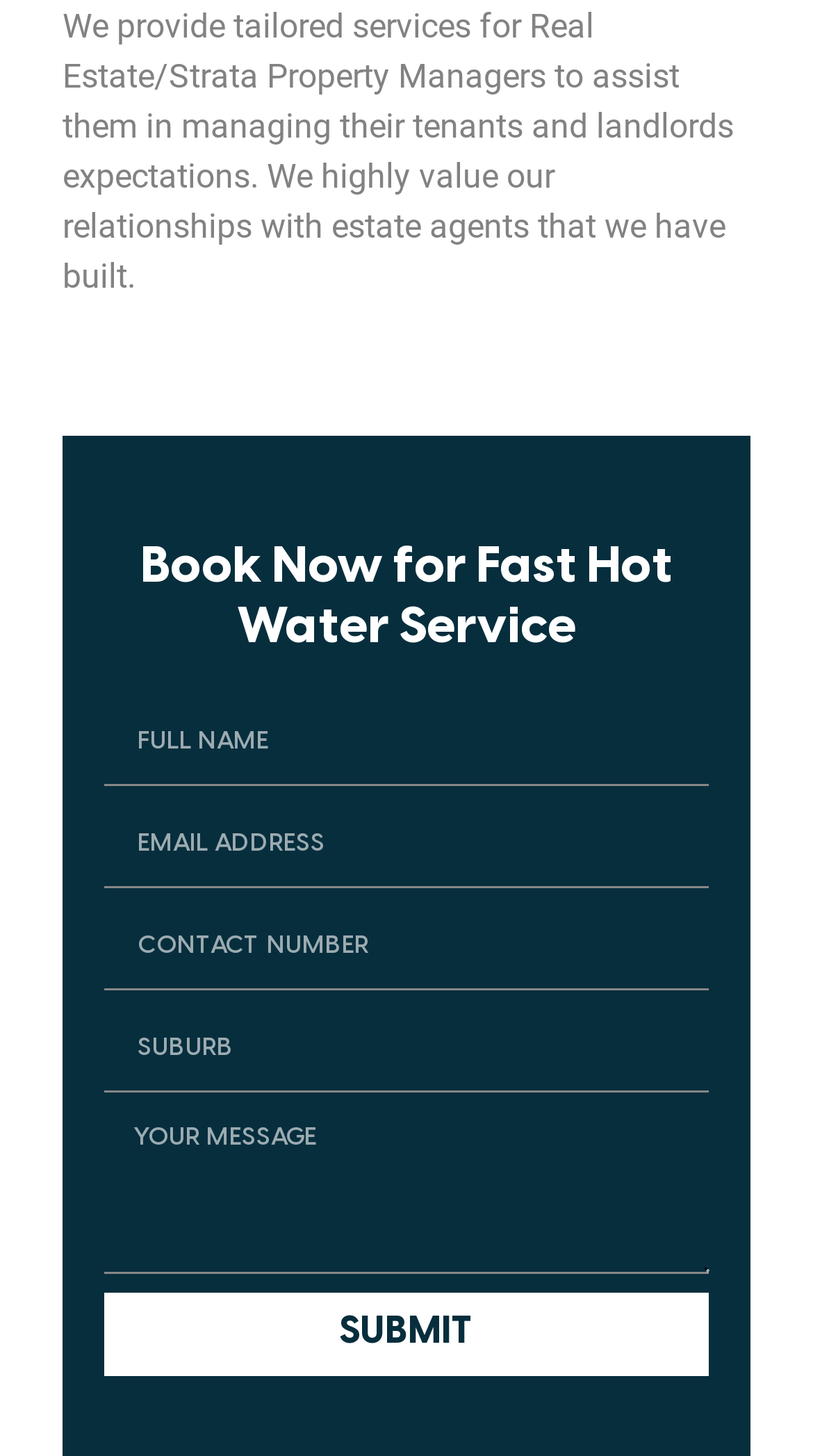Using floating point numbers between 0 and 1, provide the bounding box coordinates in the format (top-left x, top-left y, bottom-right x, bottom-right y). Locate the UI element described here: parent_node: SUBURB name="form_fields[Sfield_59f2e4c]" placeholder="SUBURB"

[0.128, 0.693, 0.872, 0.75]